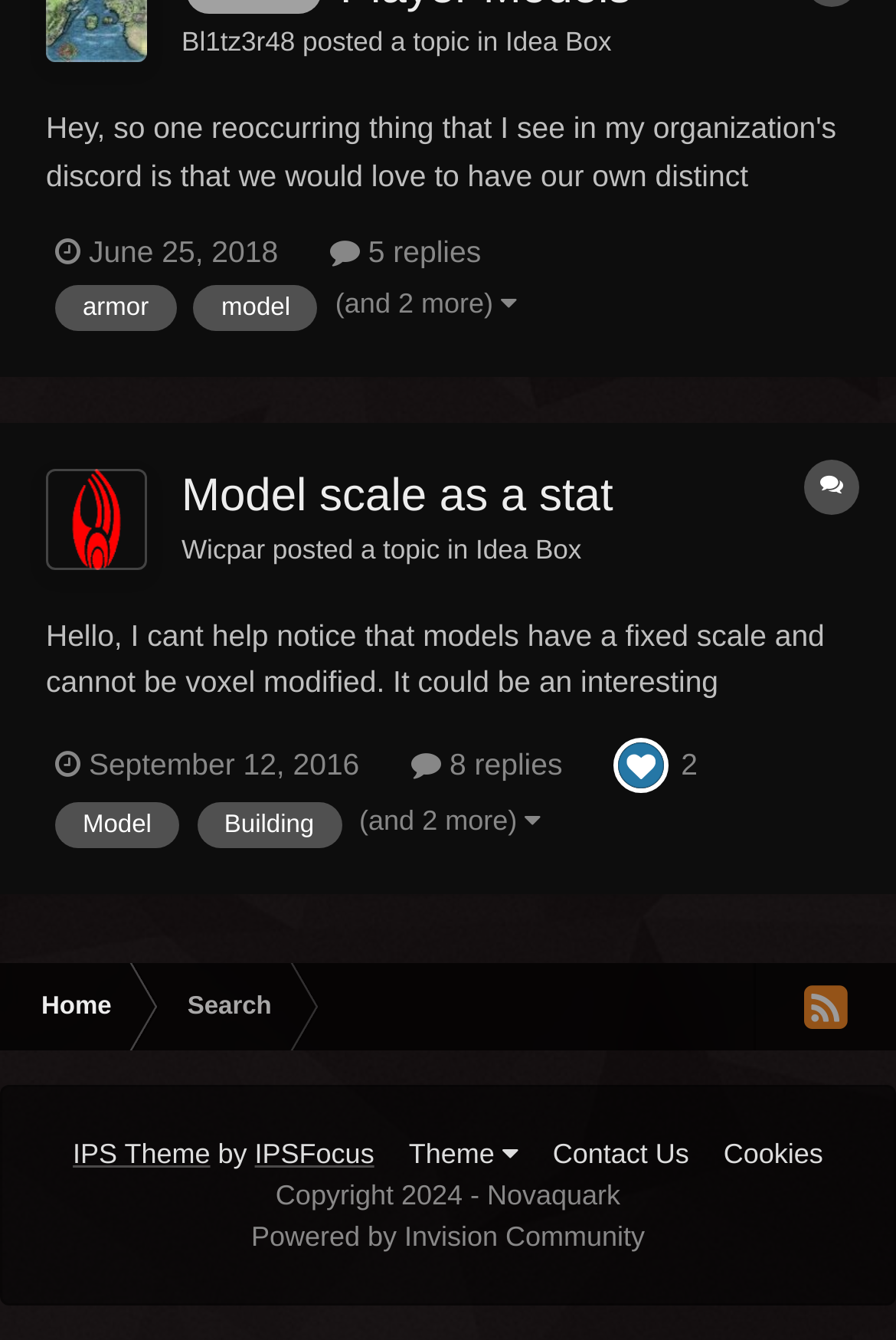How many replies does the topic 'Model scale as a stat' have?
Please answer using one word or phrase, based on the screenshot.

8 replies